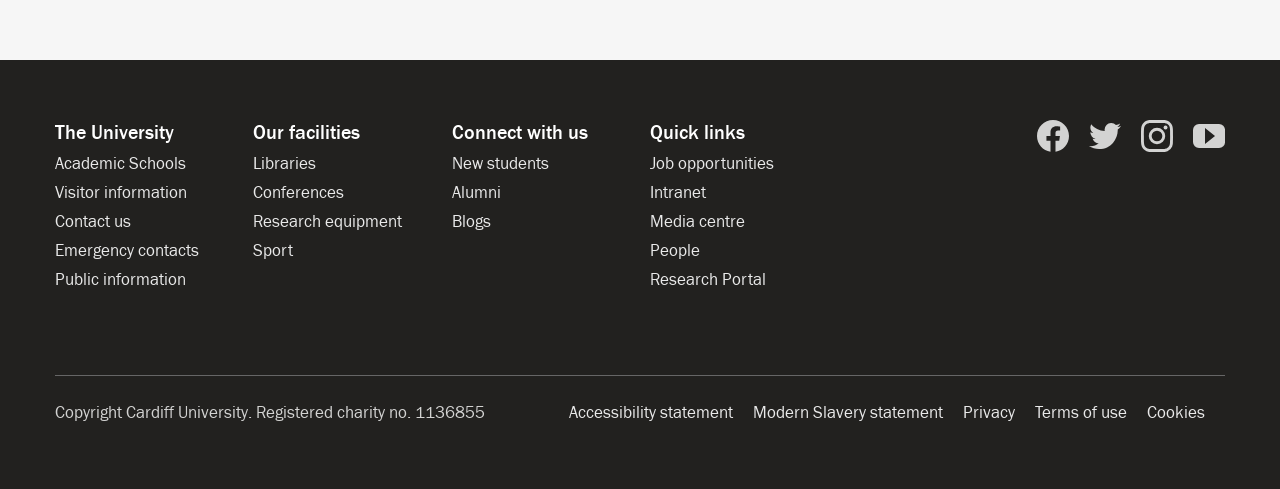Determine the bounding box coordinates of the region to click in order to accomplish the following instruction: "Check the Website accessibility". Provide the coordinates as four float numbers between 0 and 1, specifically [left, top, right, bottom].

[0.445, 0.824, 0.573, 0.865]